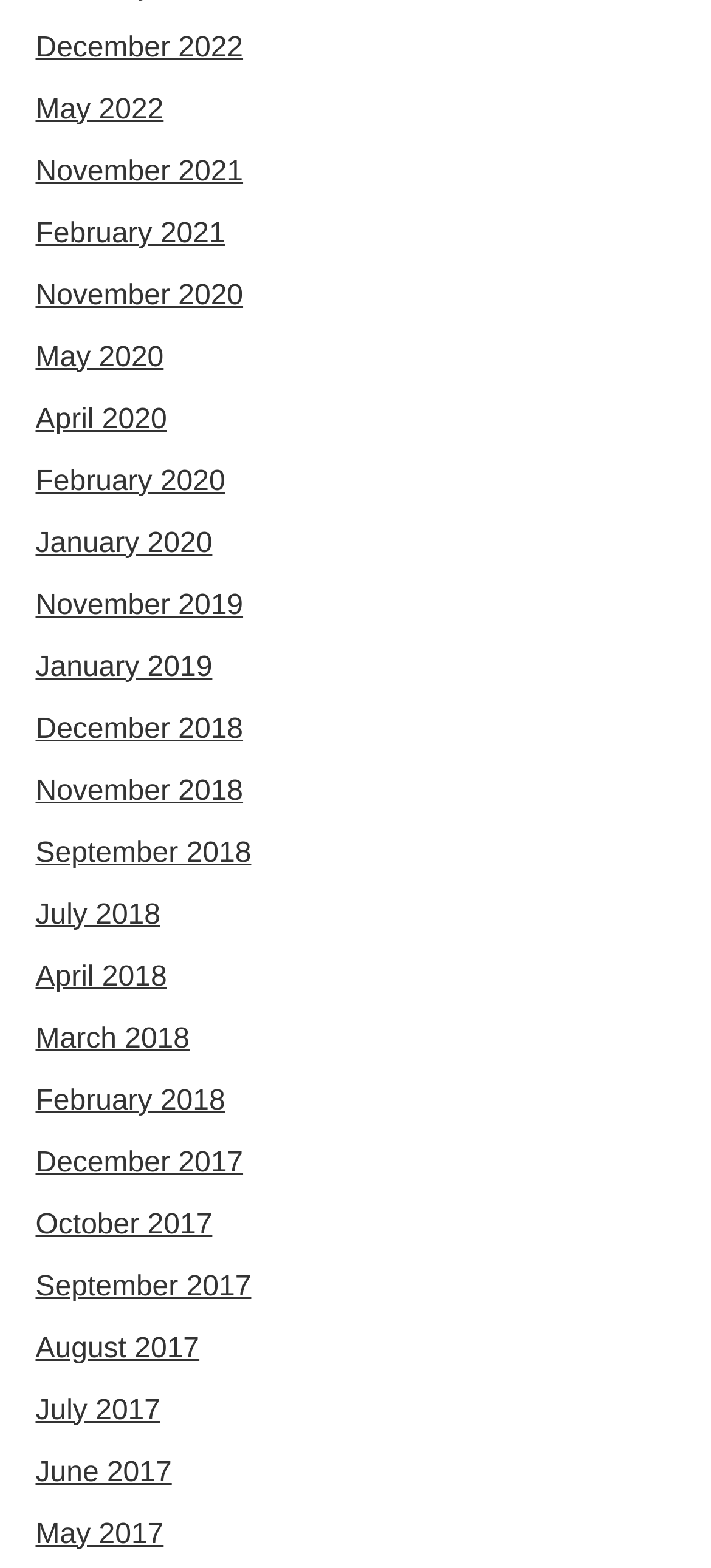Determine the bounding box coordinates of the clickable region to carry out the instruction: "go to May 2022".

[0.05, 0.06, 0.23, 0.08]